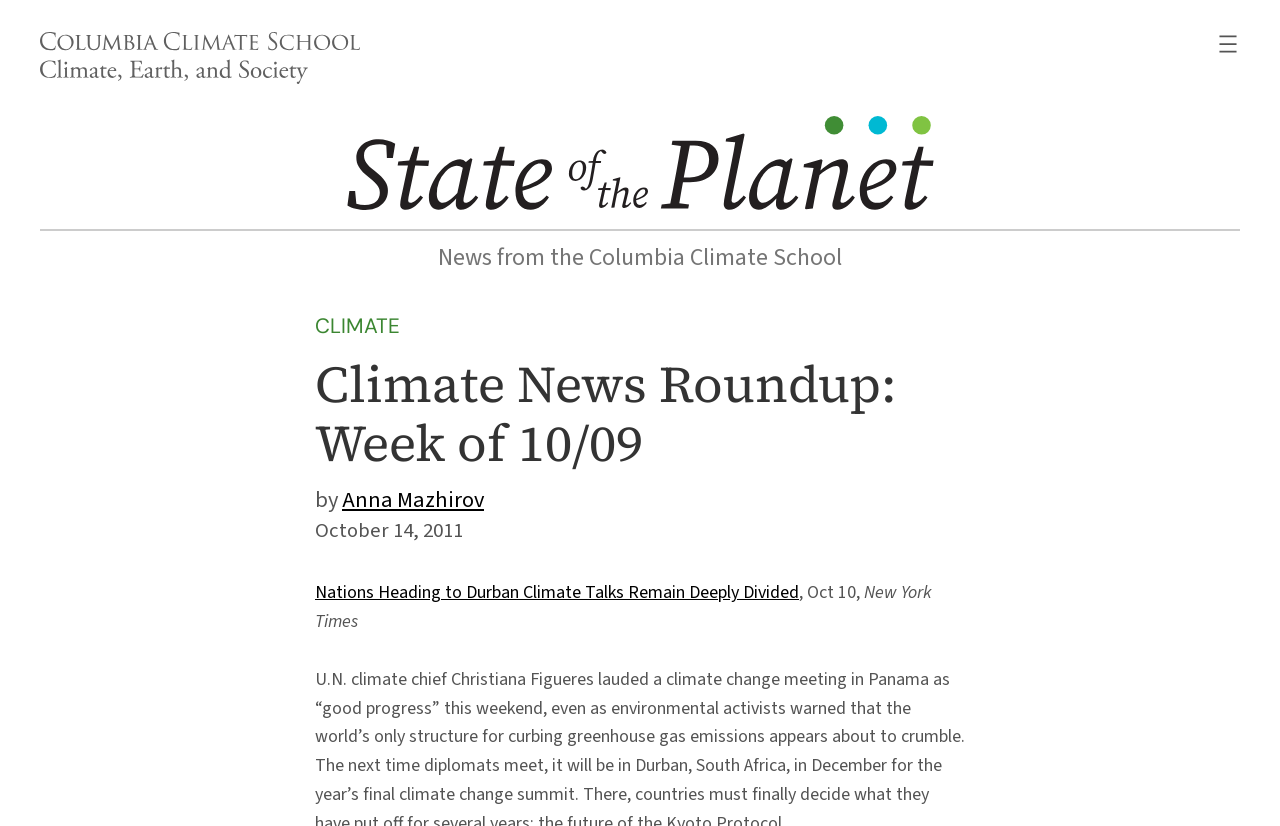Create a detailed narrative describing the layout and content of the webpage.

The webpage is a news article page focused on climate news, with the title "Climate News Roundup: Week of 10/09" at the top. On the top-left corner, there is a figure with a link to "Columbia Climate School: Climate, Earth, and Society" accompanied by an image. 

To the right of the figure, there is a navigation menu labeled "Navigation" with a button to open a menu, which is accompanied by an image. 

Below the navigation menu, there is a link to "State of the Planet" with an image. 

Further down, there is a horizontal separator line, followed by a heading that reads "News from the Columbia Climate School". 

Underneath the heading, there are several links and text elements. On the left, there is a link to "CLIMATE", and next to it, there is a heading that reads "Climate News Roundup: Week of 10/09". 

Below the heading, there is a link to the author "Anna Mazhirov", followed by a time element displaying the date "October 14, 2011". 

The main article title "Nations Heading to Durban Climate Talks Remain Deeply Divided" is a link, accompanied by the date "Oct 10," and the source "New York Times".